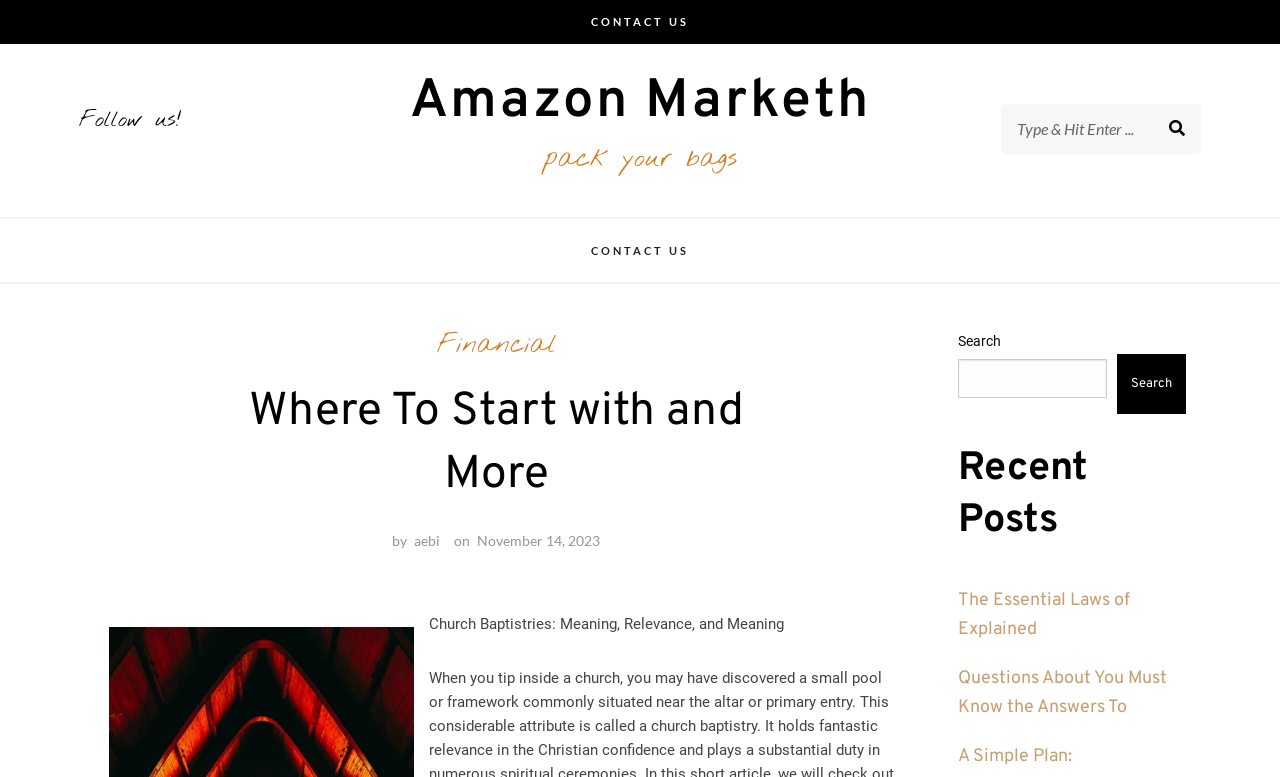Locate the primary heading on the webpage and return its text.

Where To Start with and More